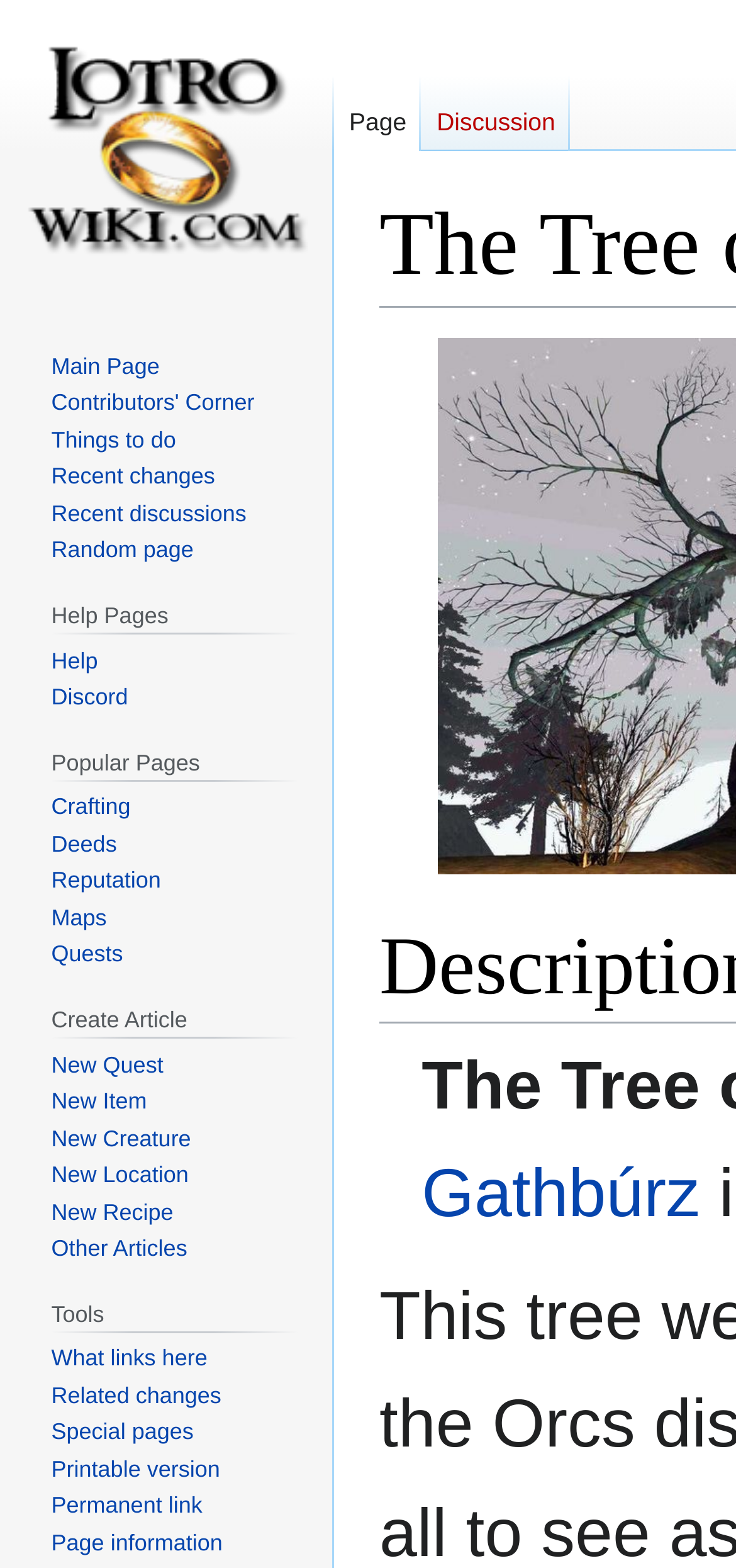Please identify the bounding box coordinates of the element I should click to complete this instruction: 'View what links here'. The coordinates should be given as four float numbers between 0 and 1, like this: [left, top, right, bottom].

[0.07, 0.858, 0.282, 0.875]